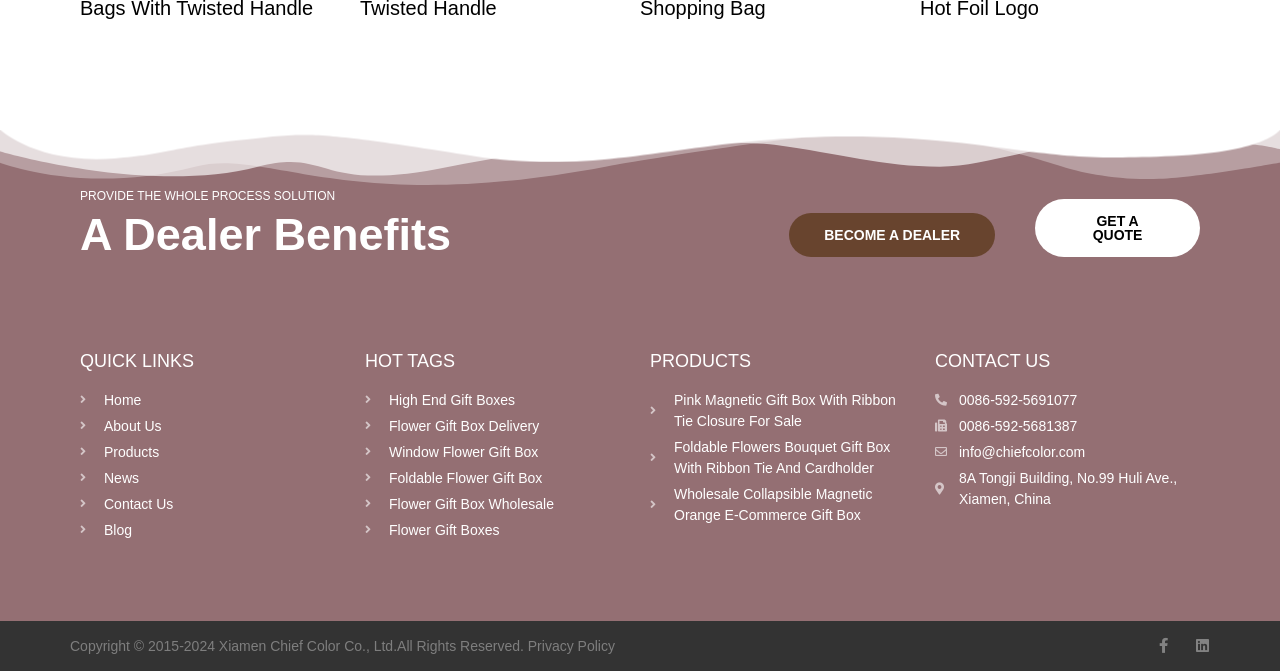Identify the bounding box coordinates for the UI element that matches this description: "About Us".

[0.062, 0.619, 0.27, 0.651]